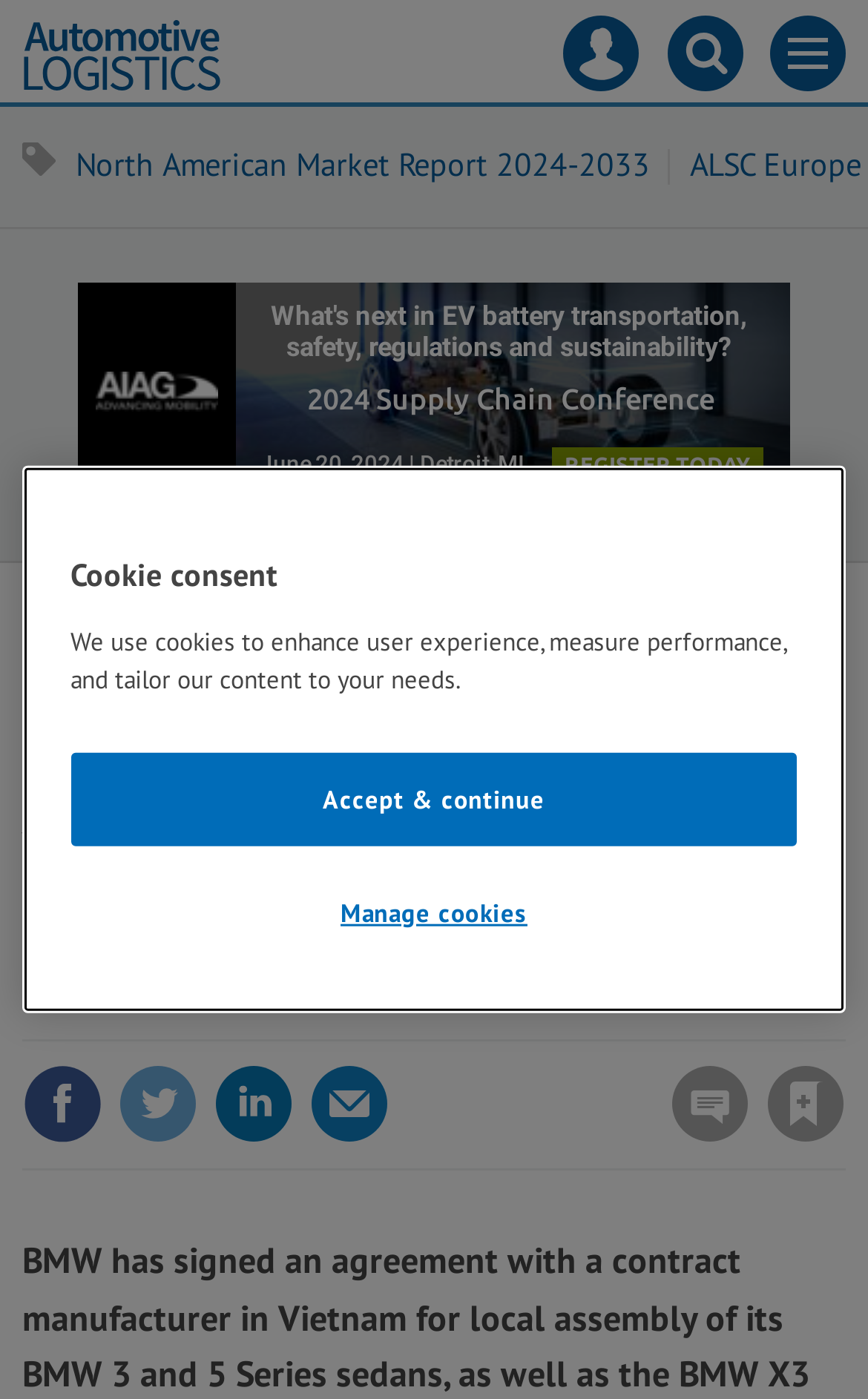Determine the bounding box coordinates for the clickable element to execute this instruction: "Search for something on the site". Provide the coordinates as four float numbers between 0 and 1, i.e., [left, top, right, bottom].

[0.026, 0.081, 0.974, 0.145]